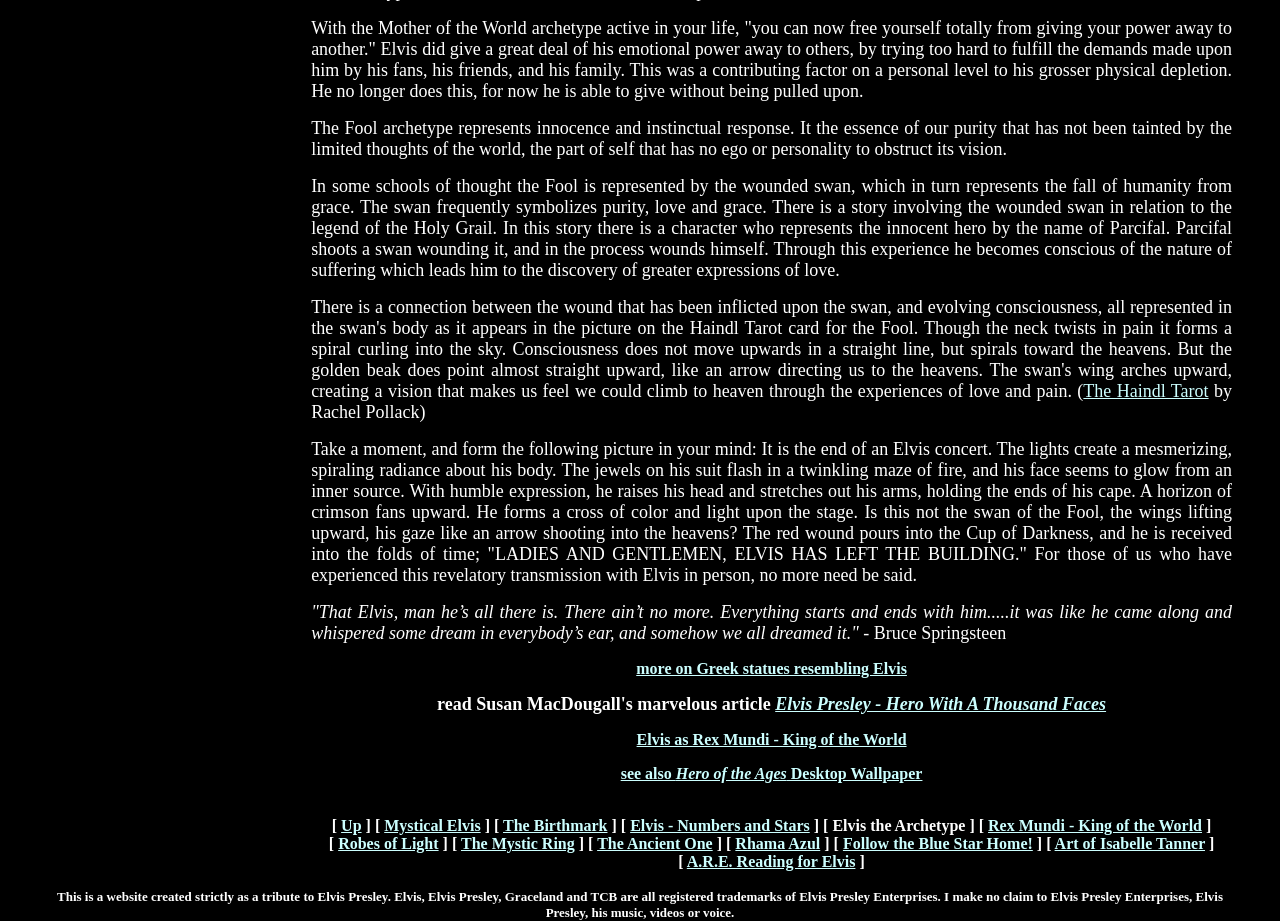Identify the bounding box coordinates for the UI element described as: "Mystical Elvis". The coordinates should be provided as four floats between 0 and 1: [left, top, right, bottom].

[0.3, 0.887, 0.376, 0.906]